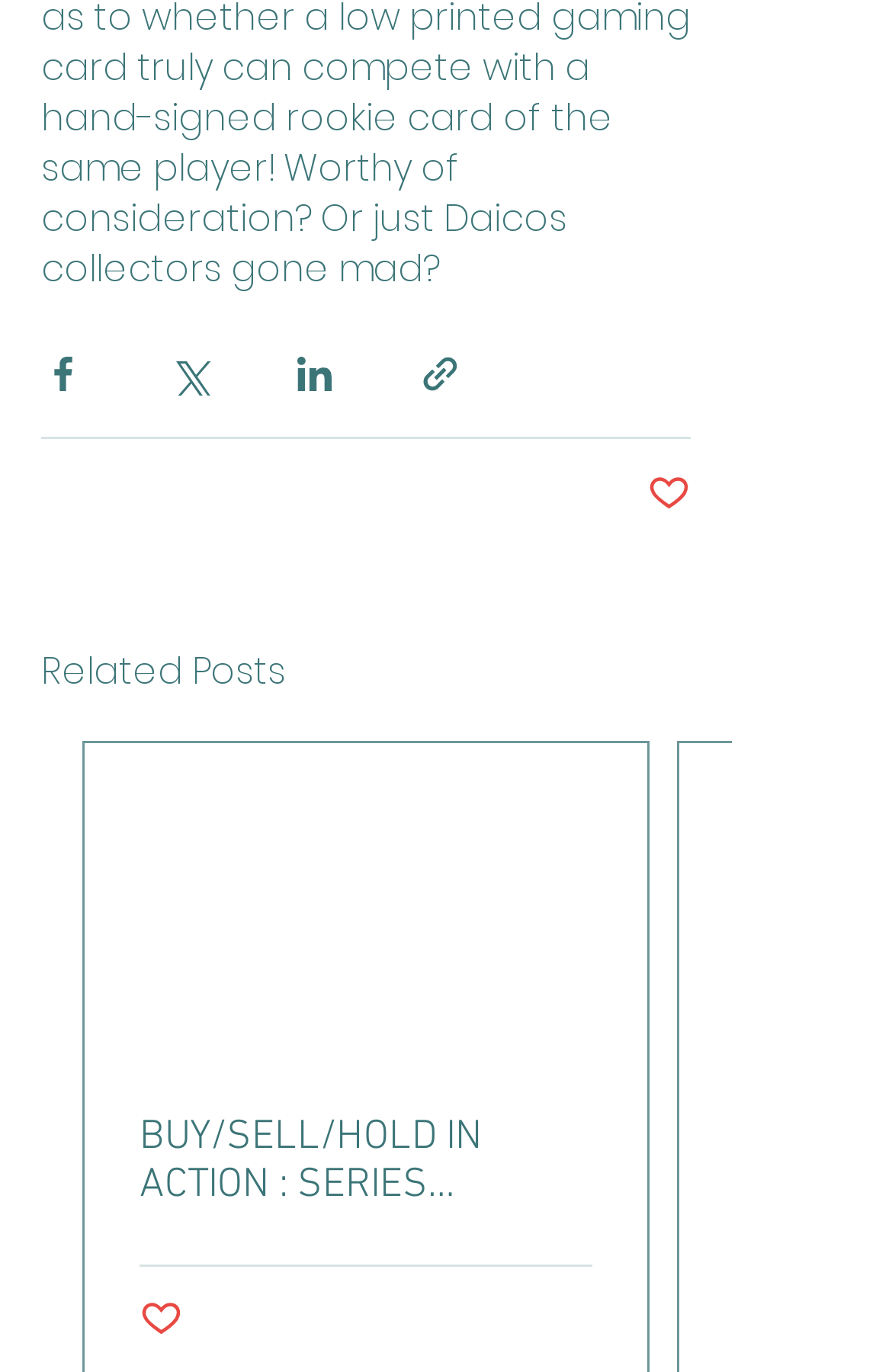Find and specify the bounding box coordinates that correspond to the clickable region for the instruction: "Like a post".

[0.726, 0.342, 0.774, 0.378]